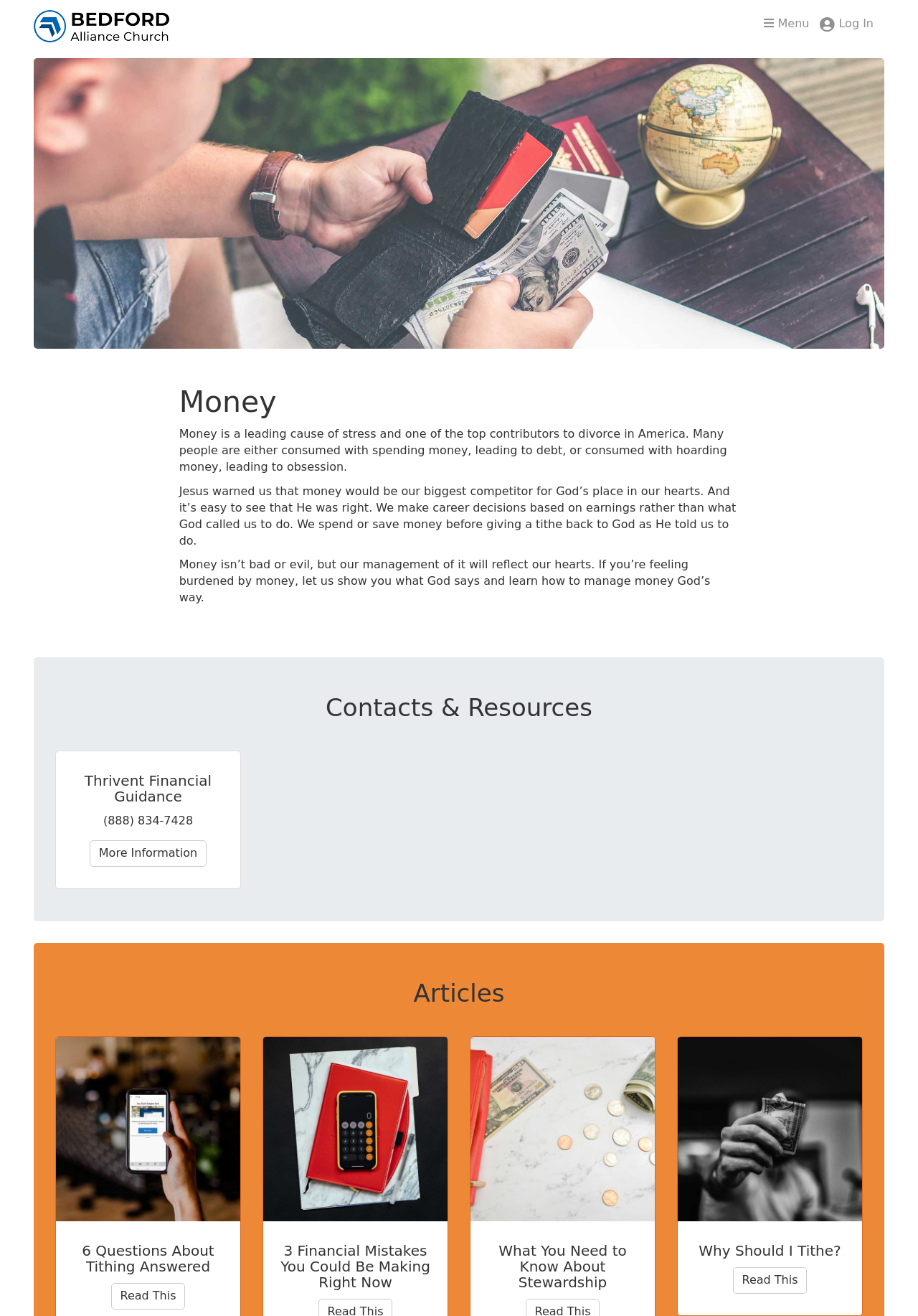What is the name of the church associated with this webpage?
Could you answer the question in a detailed manner, providing as much information as possible?

The name of the church is mentioned in the top-left corner of the webpage, as part of the header element, and is also linked to the church's website.